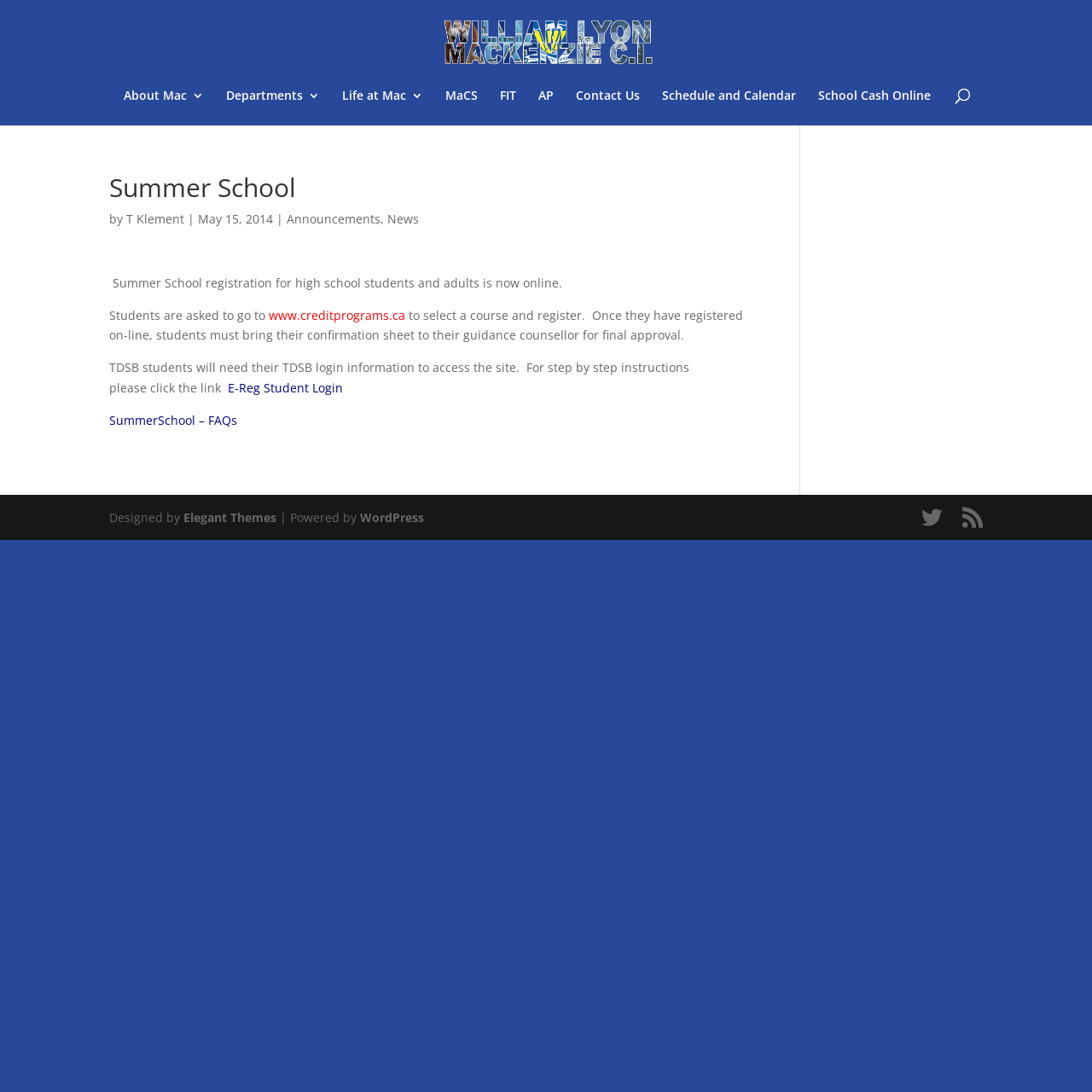For the element described, predict the bounding box coordinates as (top-left x, top-left y, bottom-right x, bottom-right y). All values should be between 0 and 1. Element description: Elegant Themes

[0.168, 0.466, 0.253, 0.481]